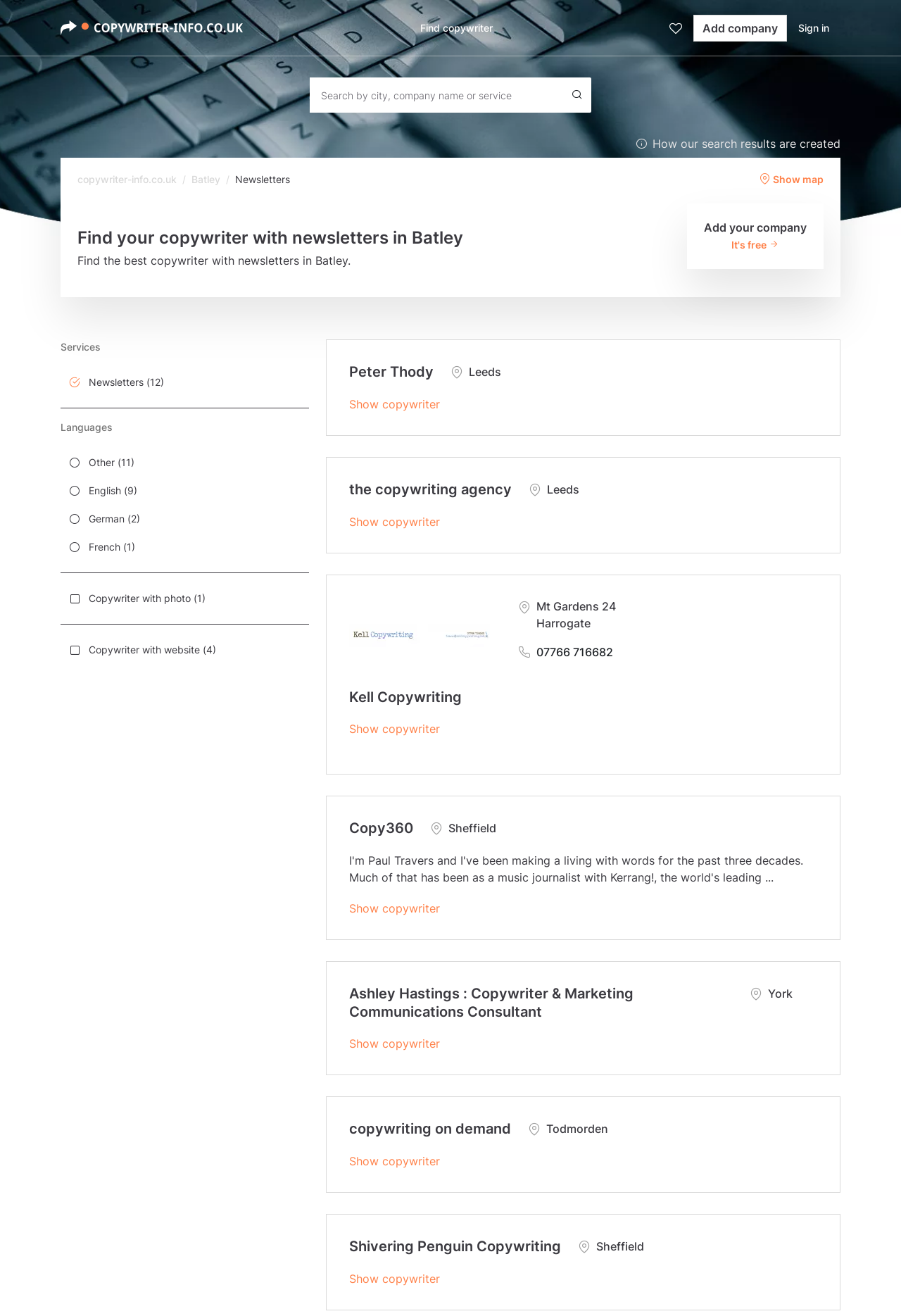Determine the bounding box coordinates of the region I should click to achieve the following instruction: "View Gene". Ensure the bounding box coordinates are four float numbers between 0 and 1, i.e., [left, top, right, bottom].

None